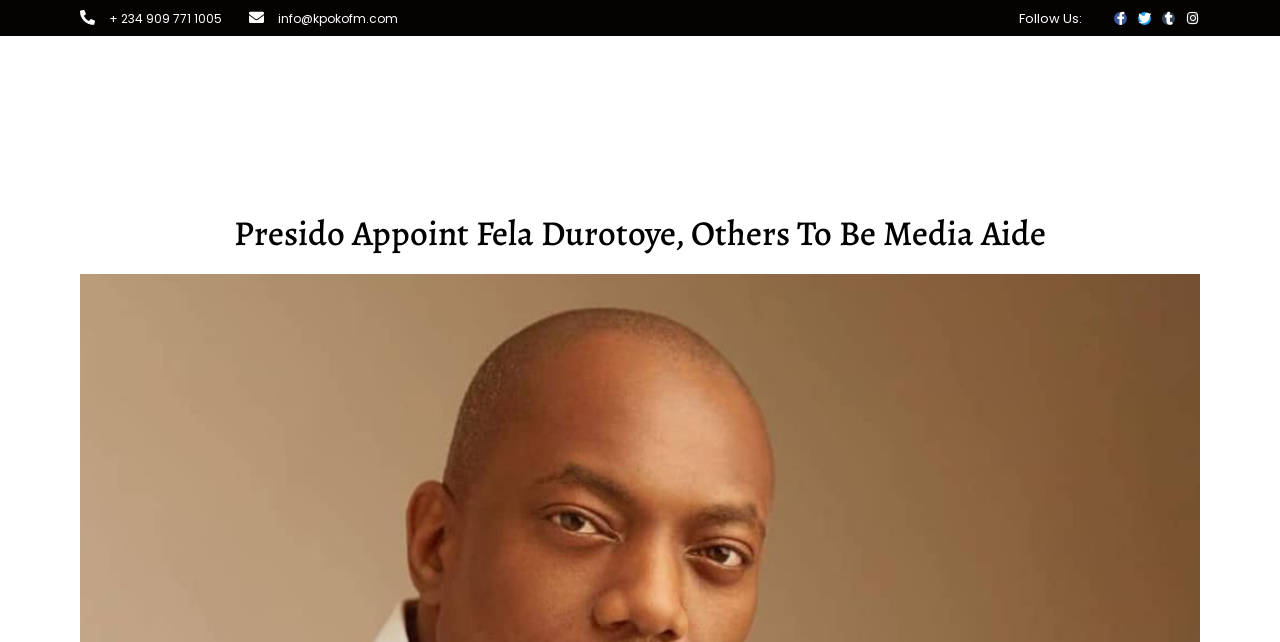Identify the bounding box of the UI component described as: "Contact Us".

[0.681, 0.074, 0.748, 0.144]